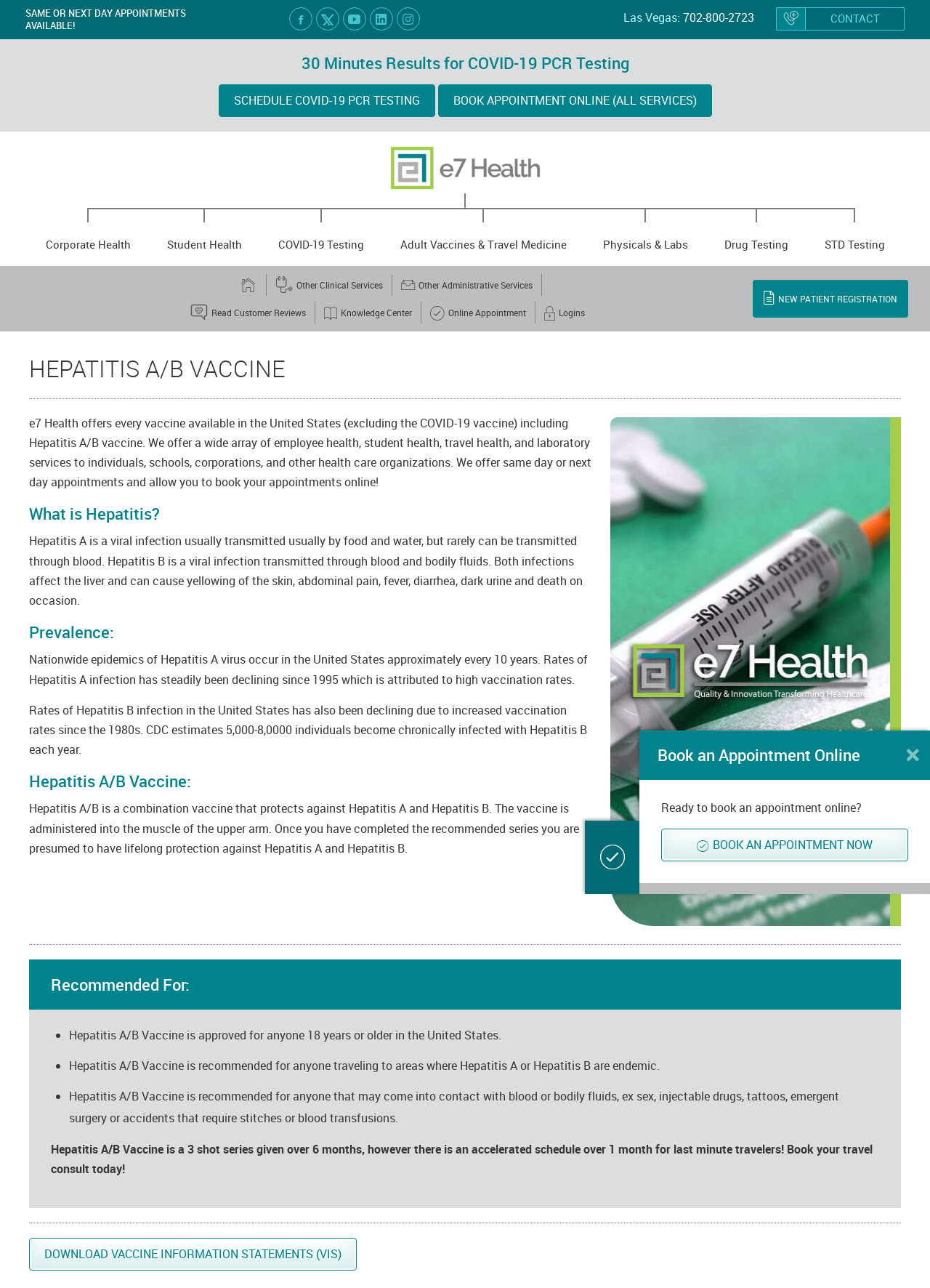Identify the bounding box coordinates of the clickable region necessary to fulfill the following instruction: "Book a truth and clarity session". The bounding box coordinates should be four float numbers between 0 and 1, i.e., [left, top, right, bottom].

None